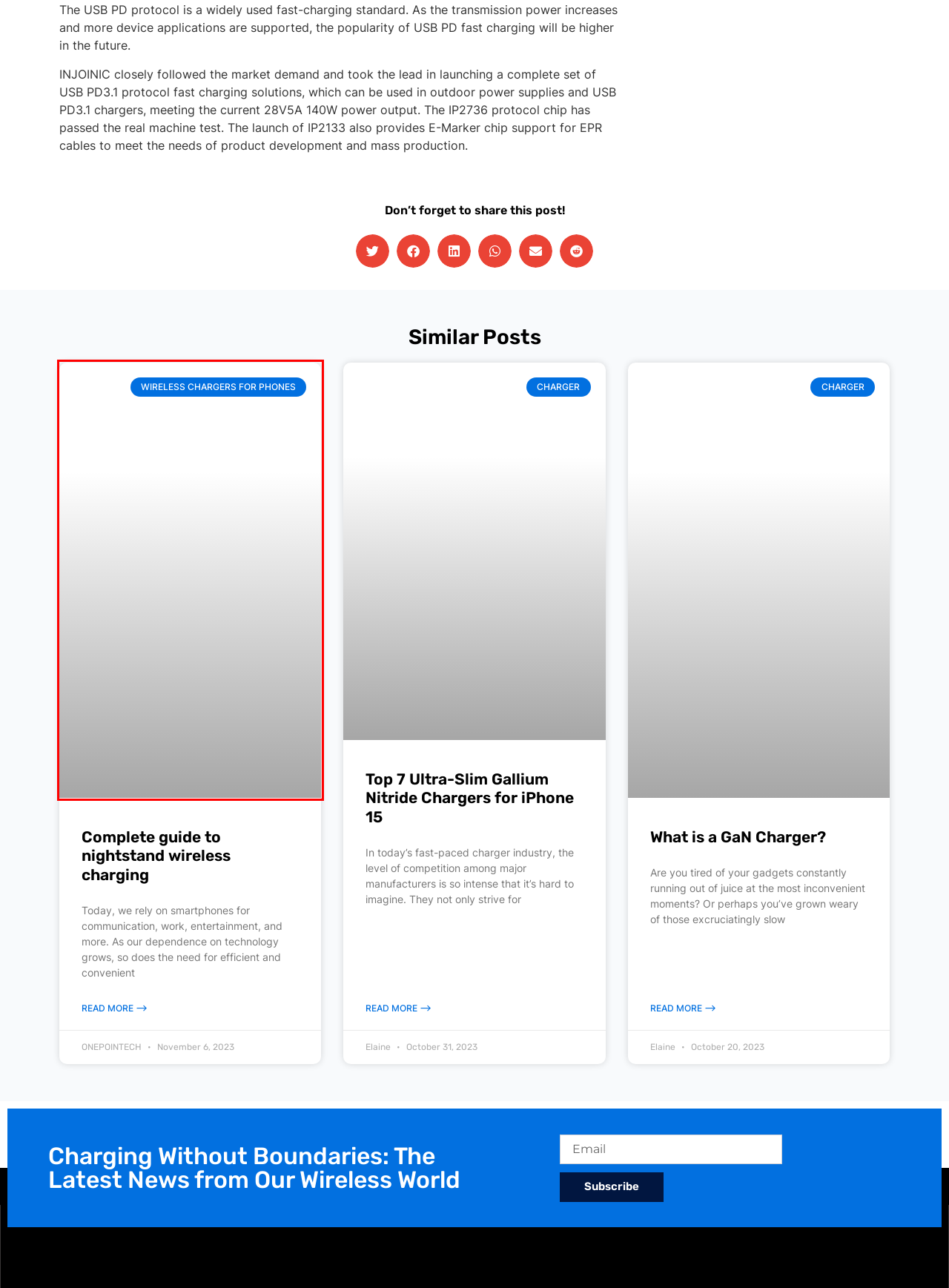Look at the screenshot of a webpage, where a red bounding box highlights an element. Select the best description that matches the new webpage after clicking the highlighted element. Here are the candidates:
A. What Is A GaN Charger? | ONEPOINTECH
B. Long Distance Wireless Charging Solutions| High Power Long Range Wireless Charging
C. Custom Wireless Chargers & Personalized Phone Chargers
D. Wireless Charging Nightstand Guide 2024 | DIY And Premade
E. Branded Charging Table | ONEPOINTECH
F. Wireless Charging Blog | ONEPOINTECH
G. Top 7 Ultra-Slim Gallium Nitride Chargers For IPhone 15 | ONEPOINTECH
H. AMR Wireless Charging | AGV Battery Wireless Charging Systems

D